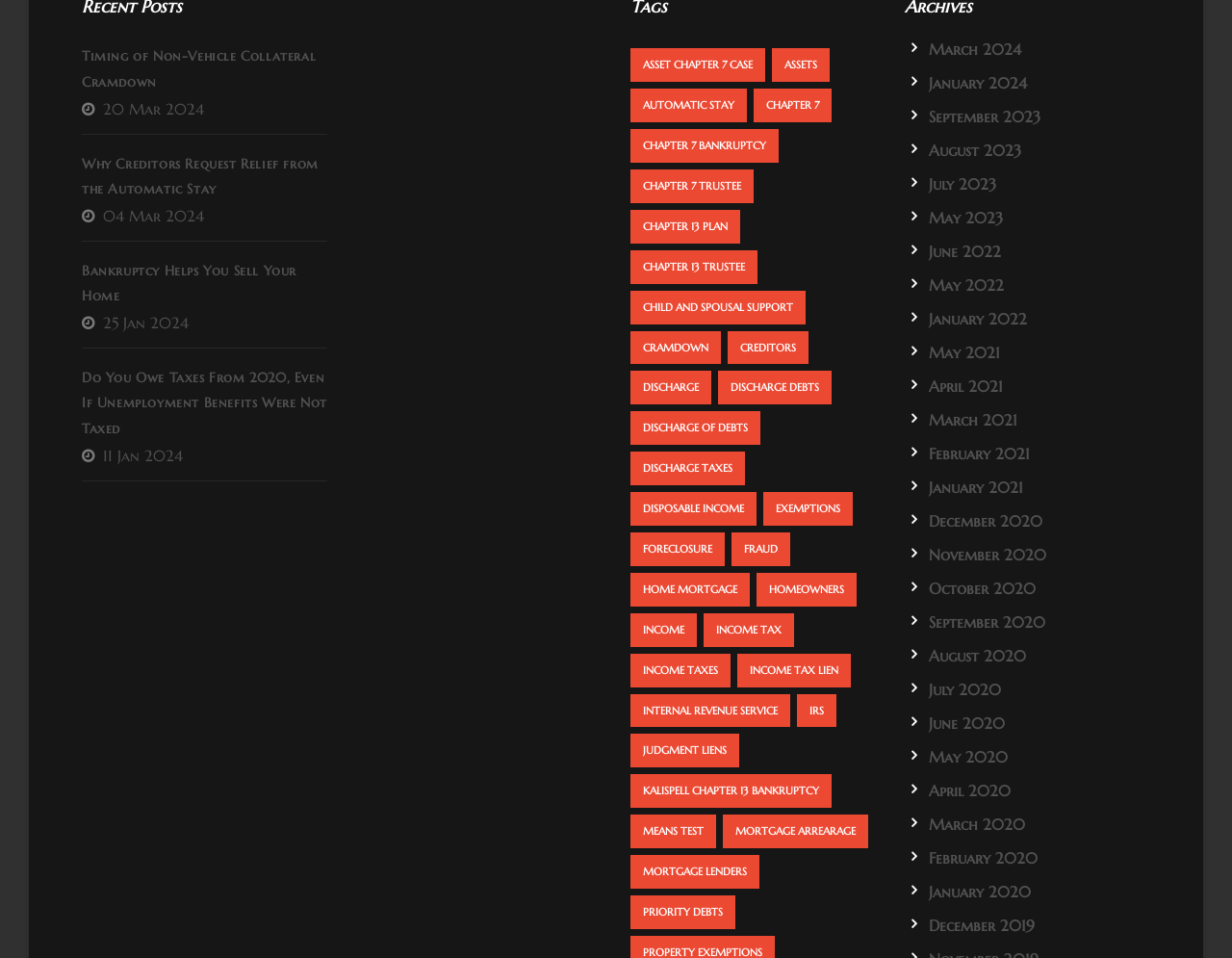For the element described, predict the bounding box coordinates as (top-left x, top-left y, bottom-right x, bottom-right y). All values should be between 0 and 1. Element description: Timing of Non-Vehicle Collateral Cramdown

[0.066, 0.05, 0.256, 0.094]